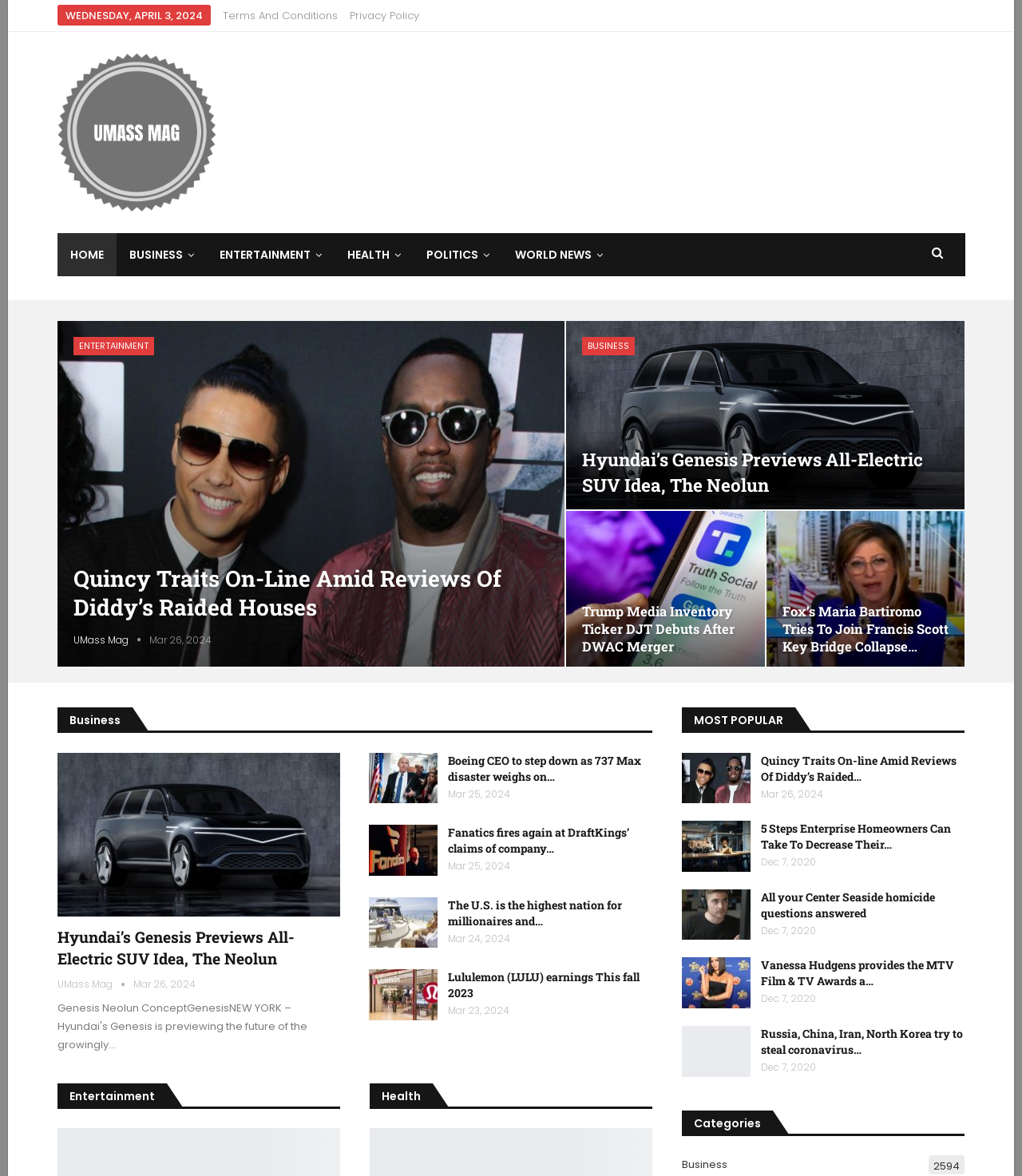What is the date of the article 'Quincy Traits On-line Amid Reviews Of Diddy’s Raided Houses'?
Please give a detailed answer to the question using the information shown in the image.

I found the article 'Quincy Traits On-line Amid Reviews Of Diddy’s Raided Houses' and looked for the corresponding date, which is 'Mar 26, 2024'.